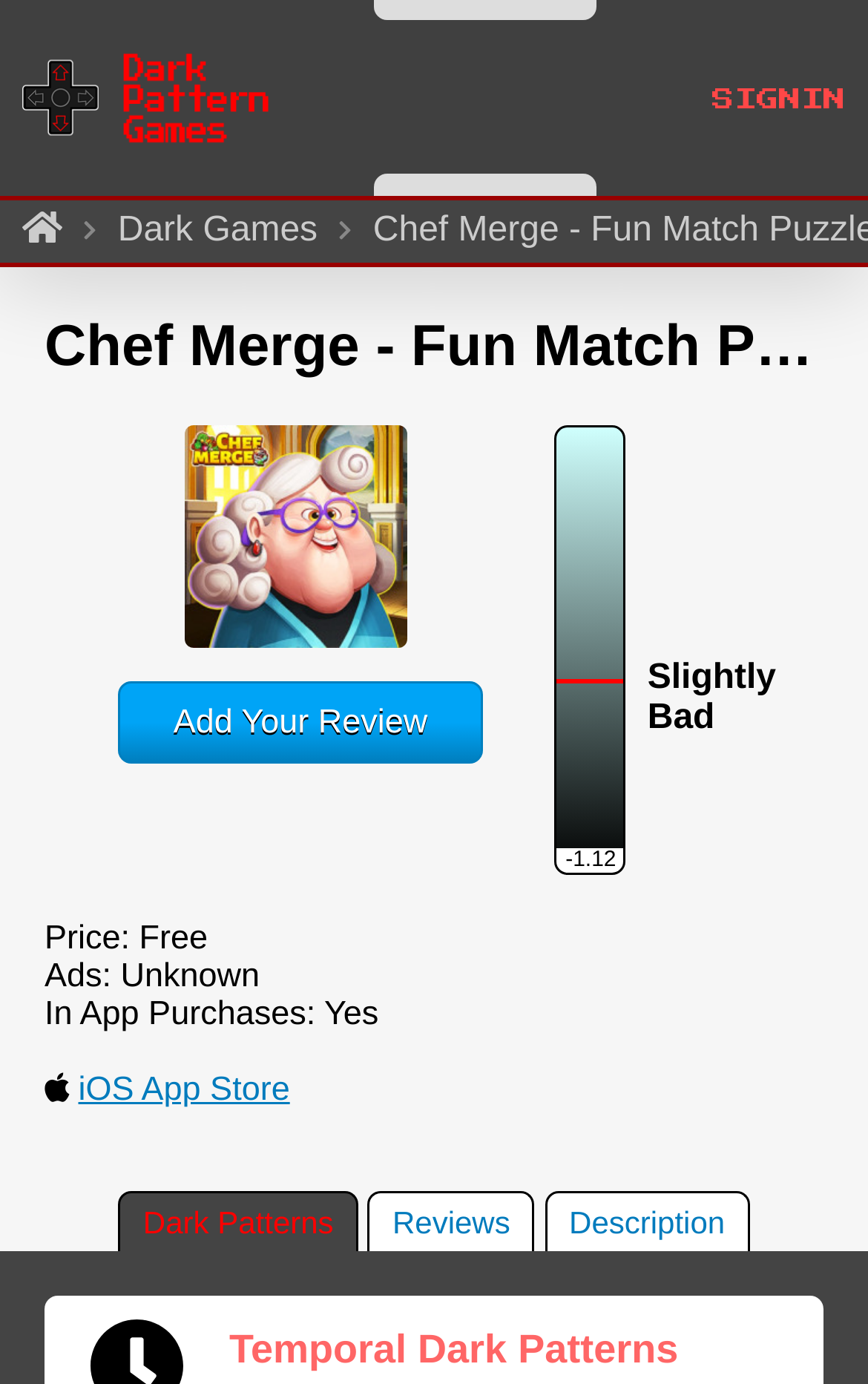Please find and give the text of the main heading on the webpage.

Chef Merge - Fun Match Puzzle